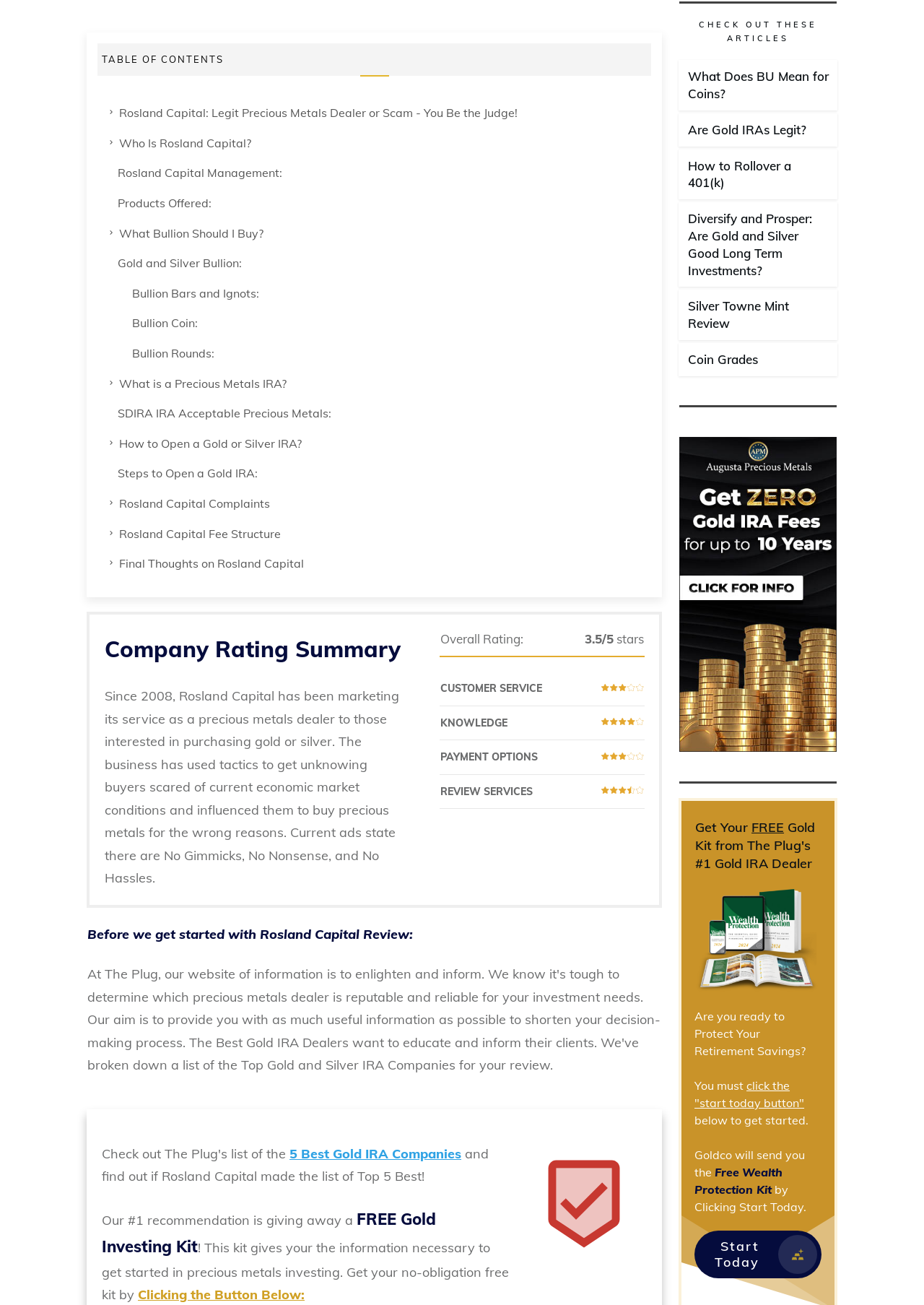Bounding box coordinates should be in the format (top-left x, top-left y, bottom-right x, bottom-right y) and all values should be floating point numbers between 0 and 1. Determine the bounding box coordinate for the UI element described as: Rosland Capital Management:

[0.127, 0.126, 0.305, 0.14]